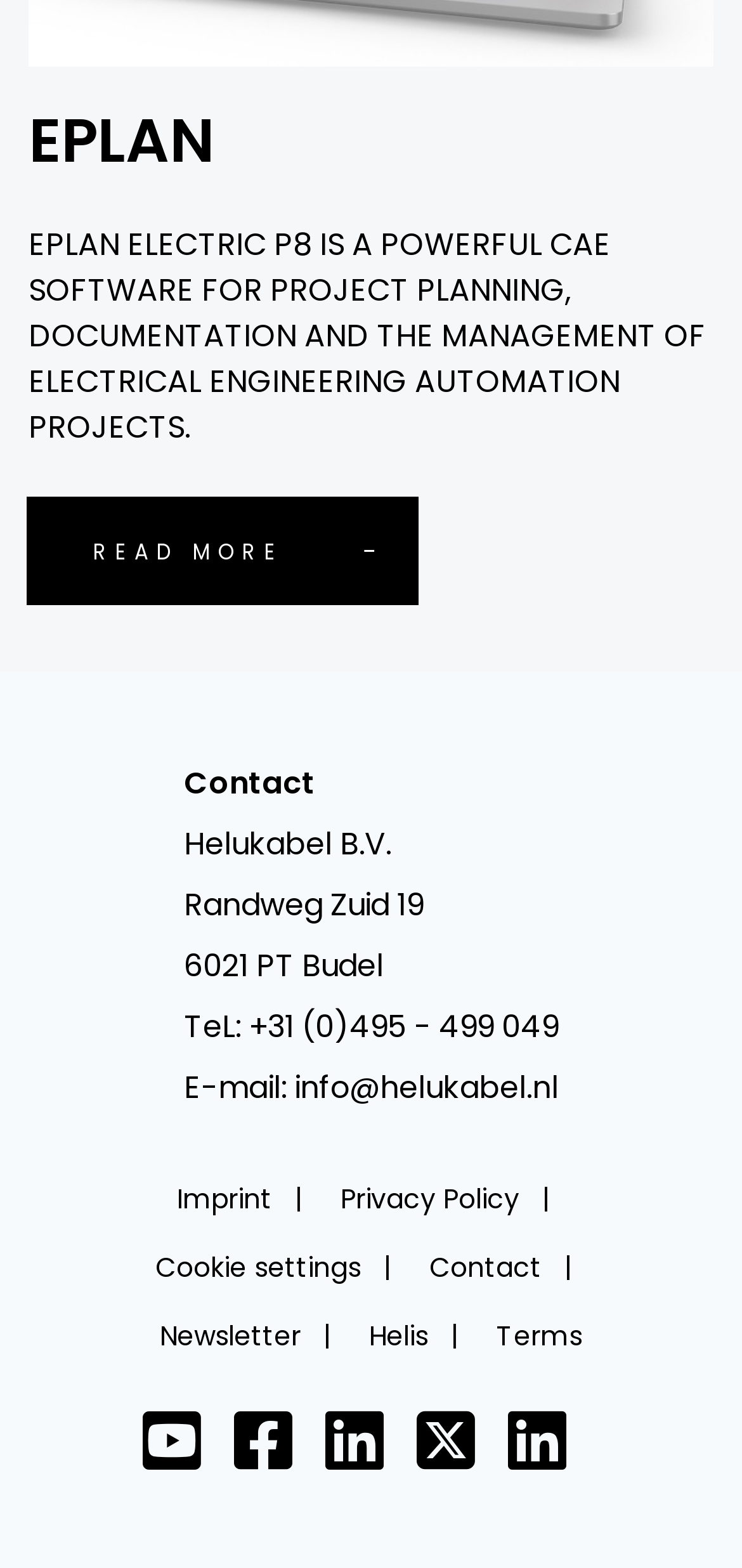Please specify the bounding box coordinates of the area that should be clicked to accomplish the following instruction: "Visit the Imprint page". The coordinates should consist of four float numbers between 0 and 1, i.e., [left, top, right, bottom].

[0.238, 0.752, 0.377, 0.777]